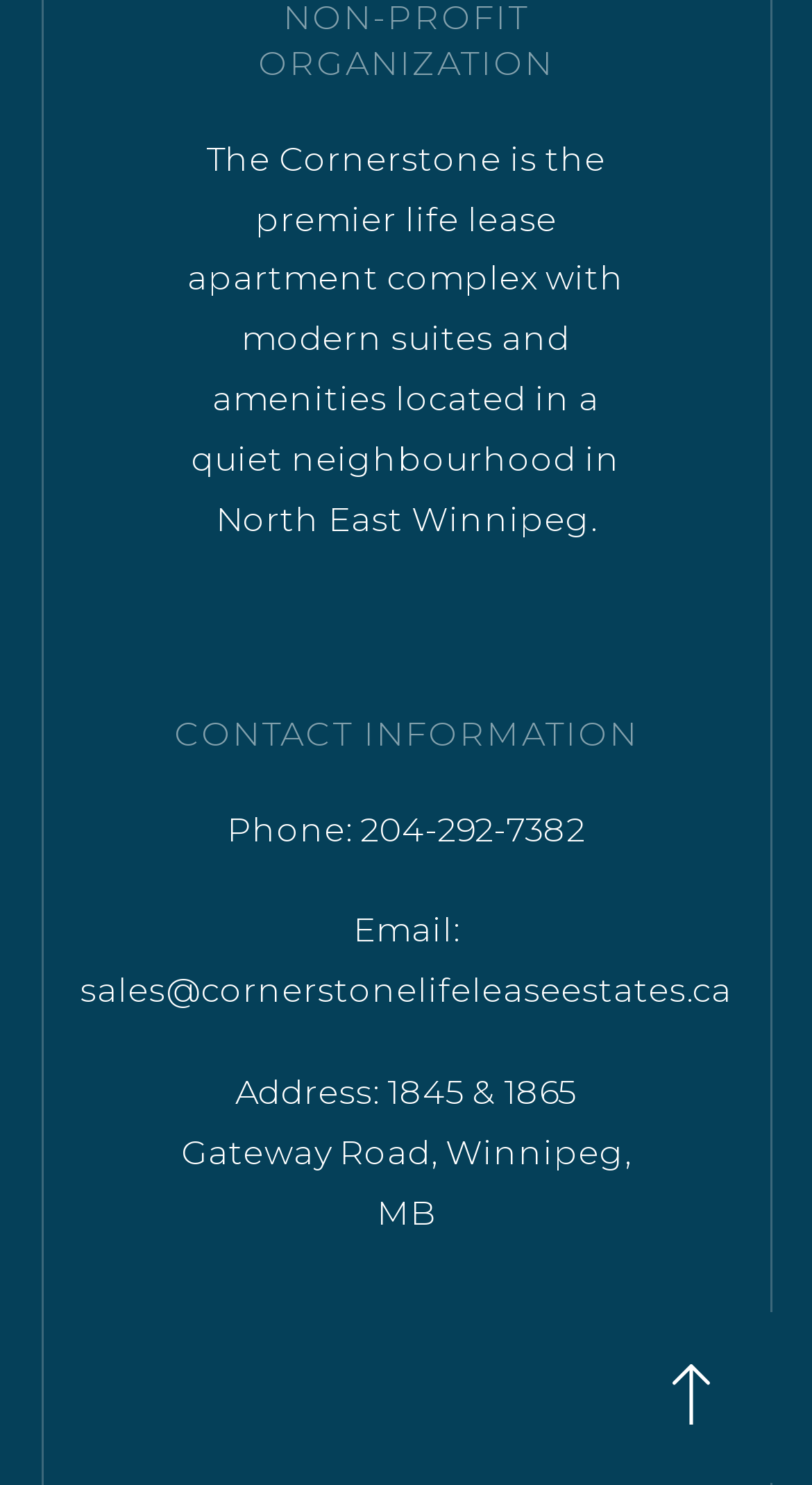Based on the element description, predict the bounding box coordinates (top-left x, top-left y, bottom-right x, bottom-right y) for the UI element in the screenshot: Phone: 204-292-7382

[0.204, 0.539, 0.796, 0.58]